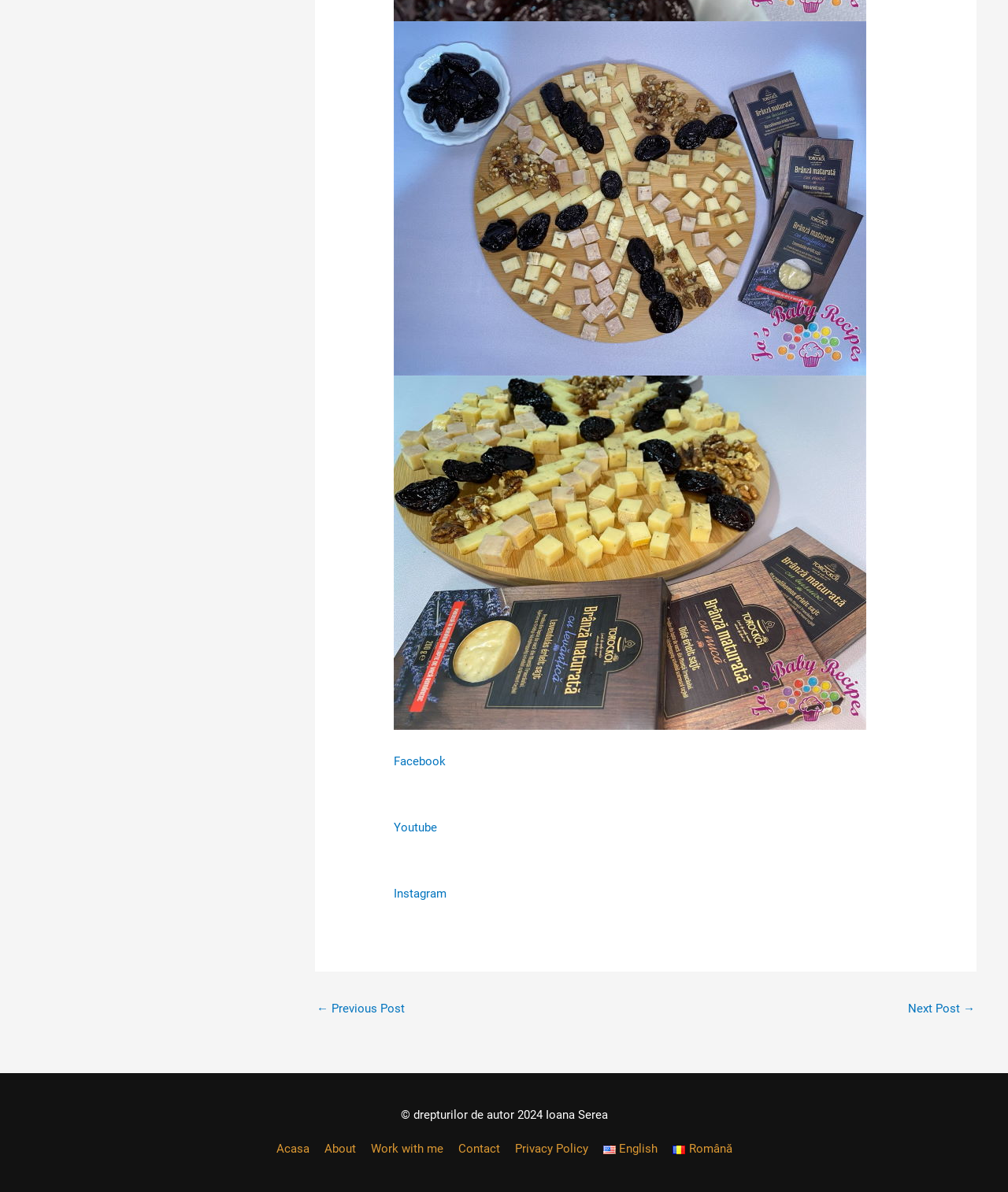Can you give a comprehensive explanation to the question given the content of the image?
What is the copyright year mentioned?

I found a StaticText element with the text '© drepturilor de autor 2024 Ioana Serea', which indicates that the copyright year mentioned is 2024.